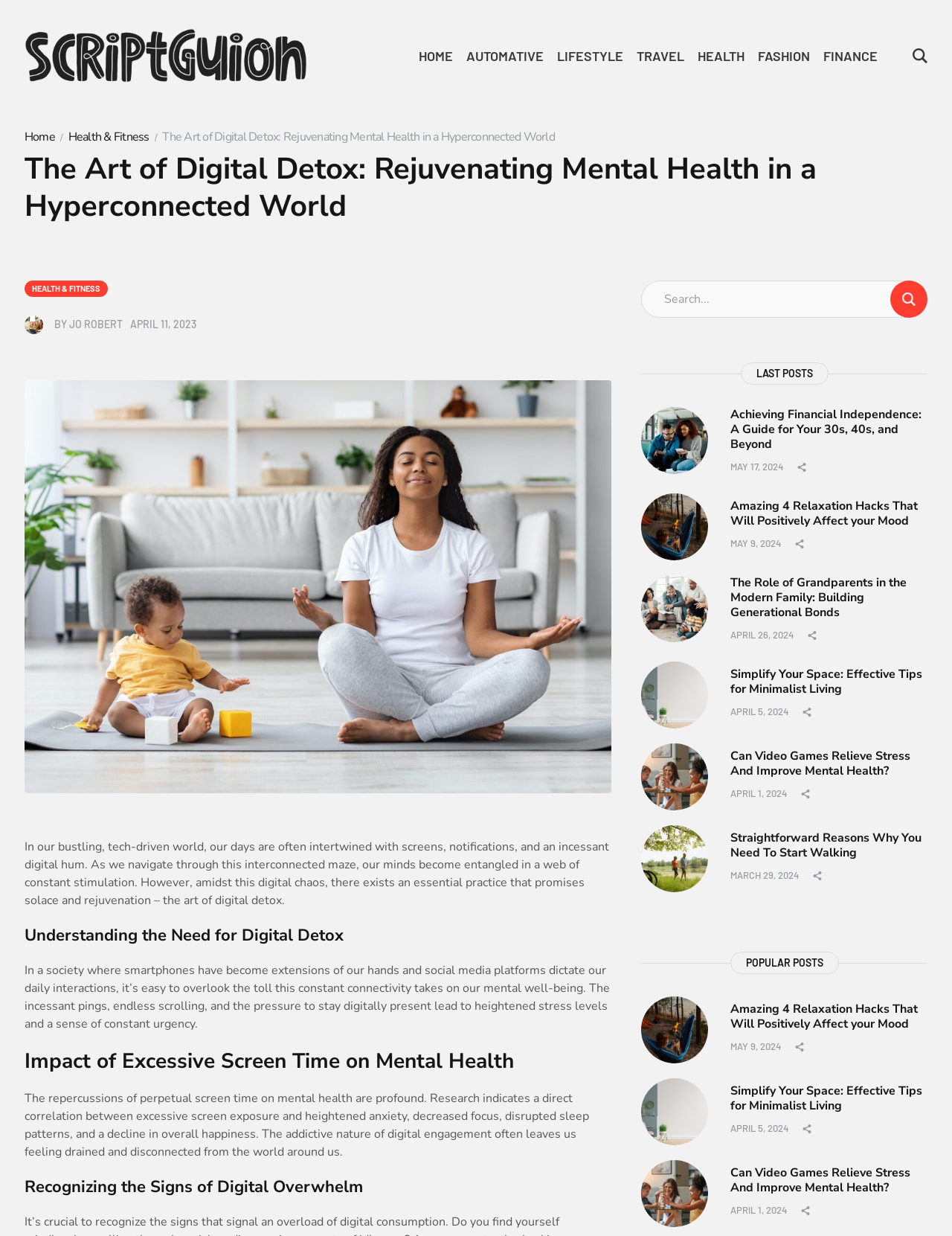Use the information in the screenshot to answer the question comprehensively: What is the effect of excessive screen time on mental health?

According to the article, the repercussions of perpetual screen time on mental health are profound, and research indicates a direct correlation between excessive screen exposure and heightened anxiety, decreased focus, disrupted sleep patterns, and a decline in overall happiness.